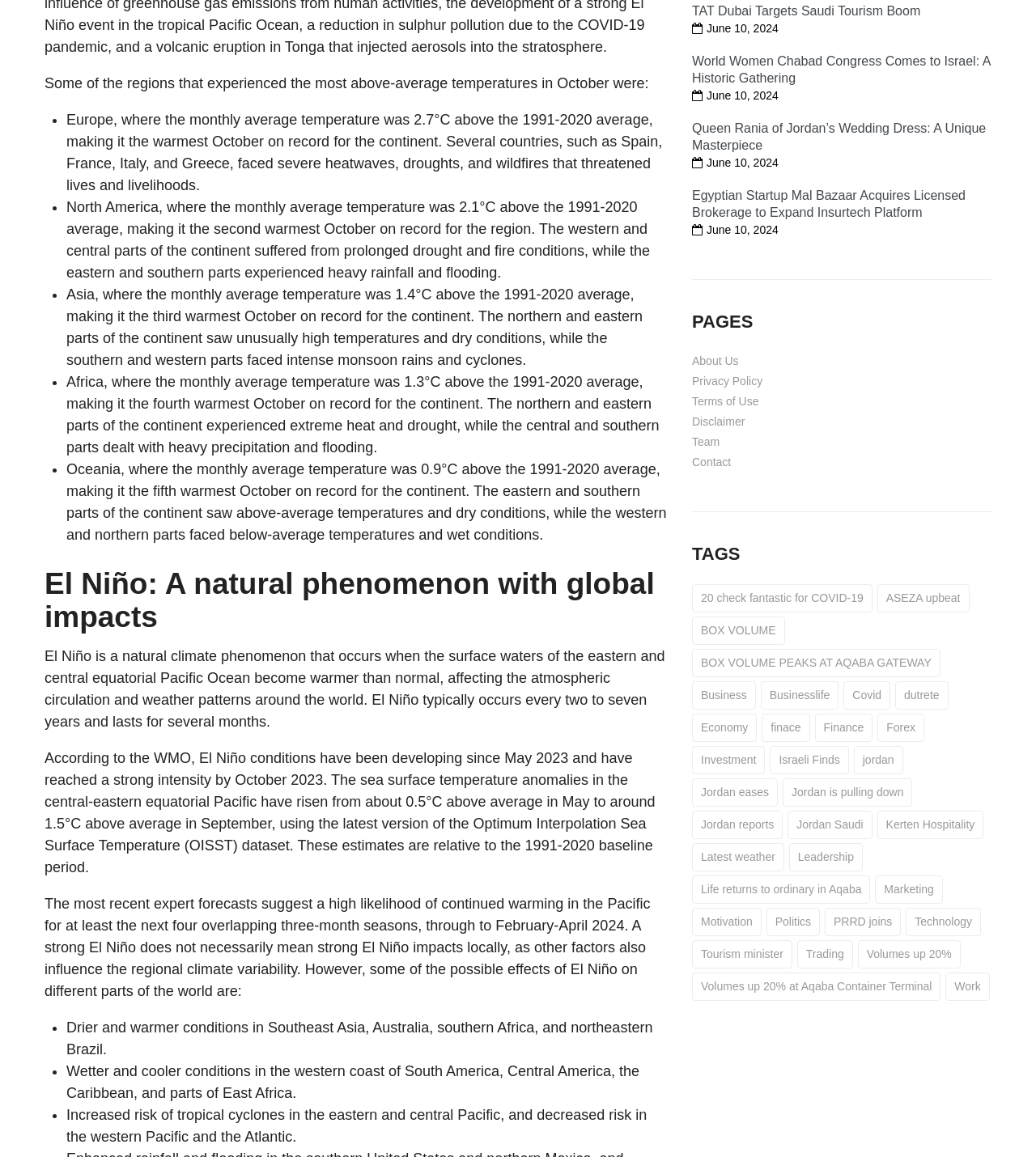Please pinpoint the bounding box coordinates for the region I should click to adhere to this instruction: "Click on the 'Contact' link".

[0.668, 0.393, 0.706, 0.405]